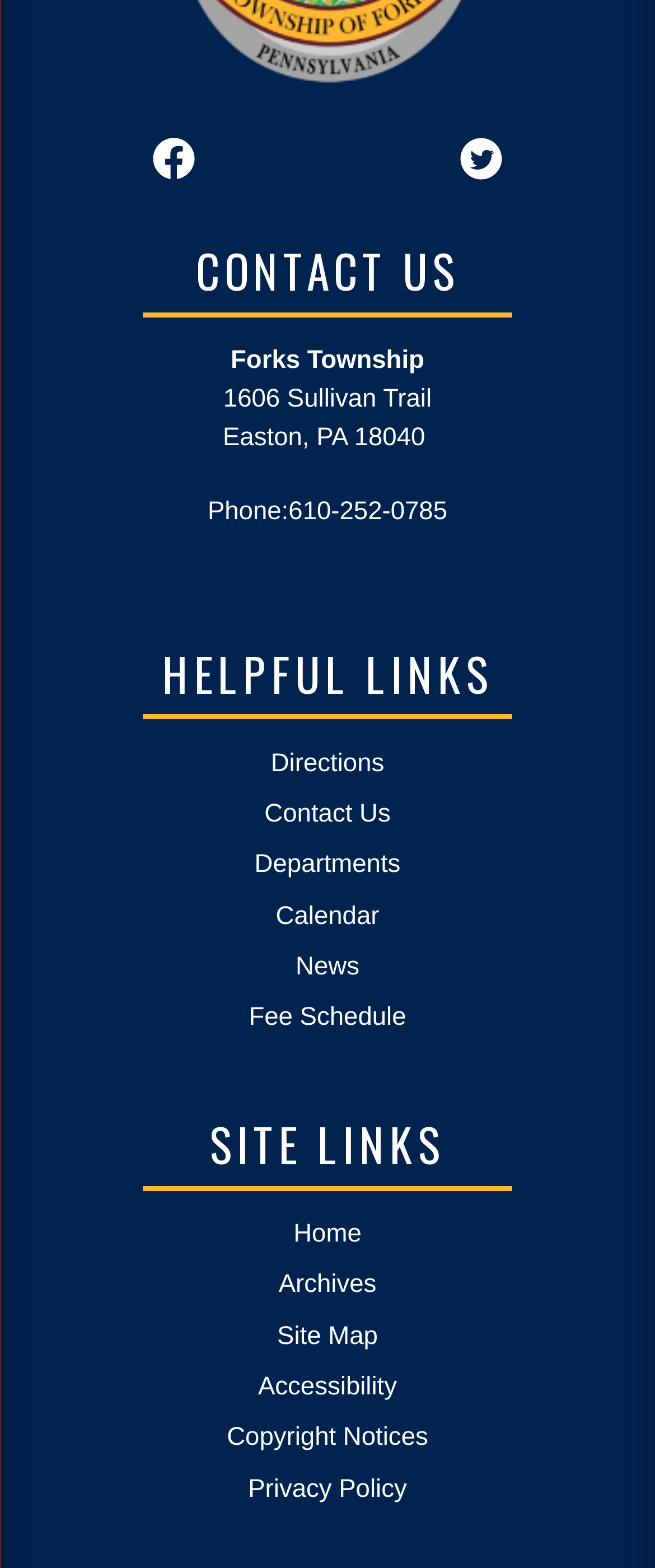Identify the bounding box coordinates for the element you need to click to achieve the following task: "View University affiliations". The coordinates must be four float values ranging from 0 to 1, formatted as [left, top, right, bottom].

None